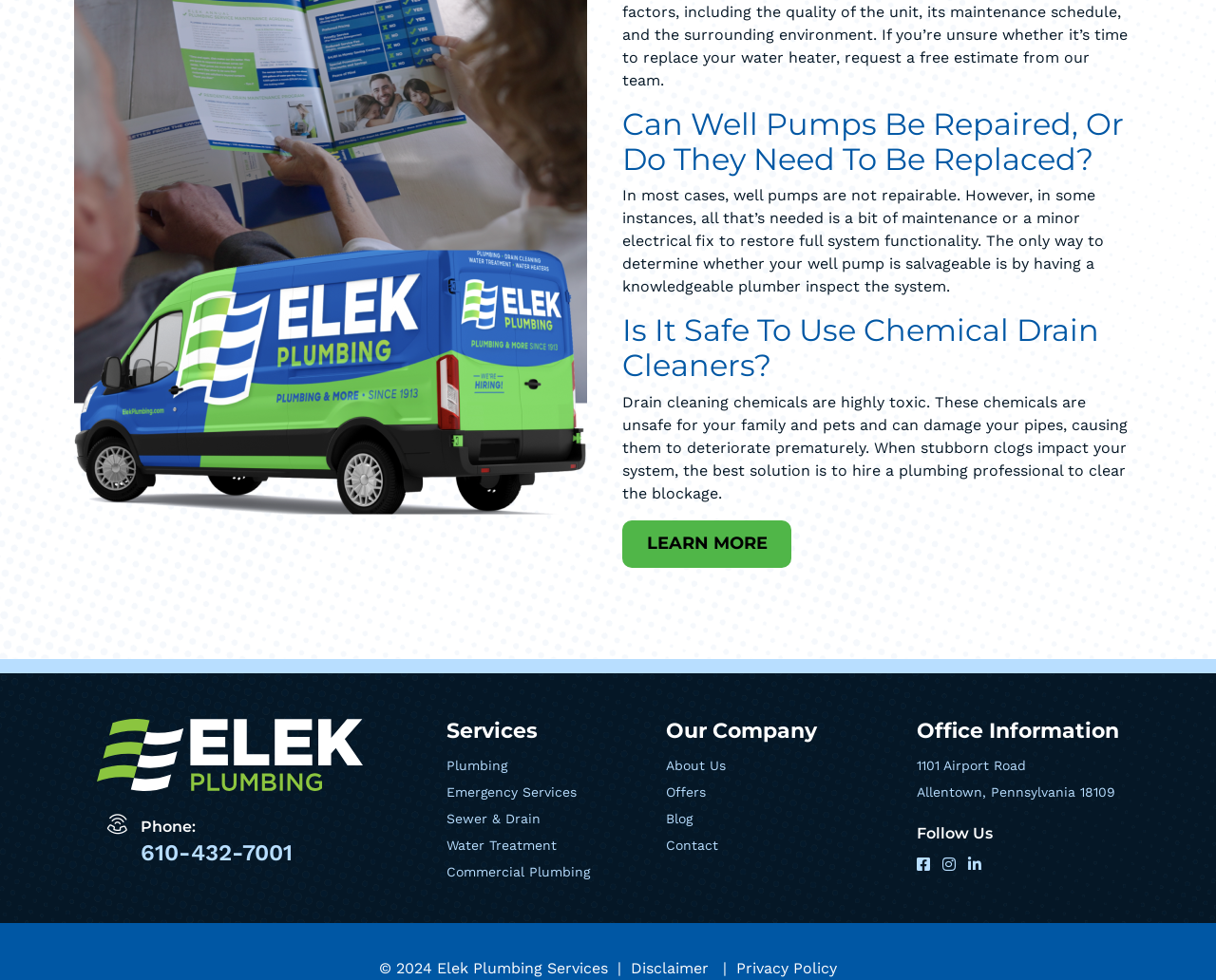What is the topic of the first article on the webpage? From the image, respond with a single word or brief phrase.

Well Pumps